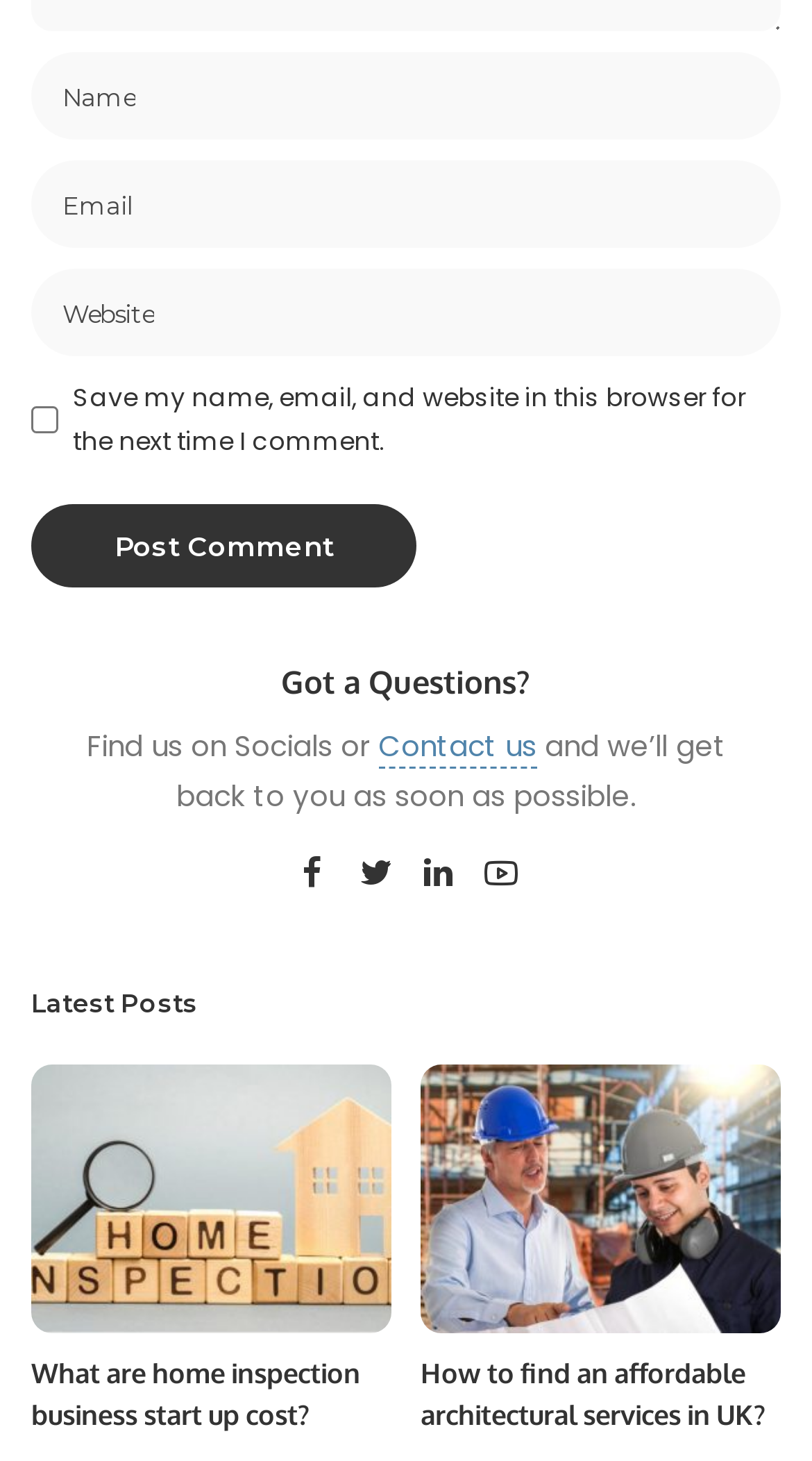Please find the bounding box coordinates of the clickable region needed to complete the following instruction: "Enter your name". The bounding box coordinates must consist of four float numbers between 0 and 1, i.e., [left, top, right, bottom].

[0.038, 0.036, 0.962, 0.096]